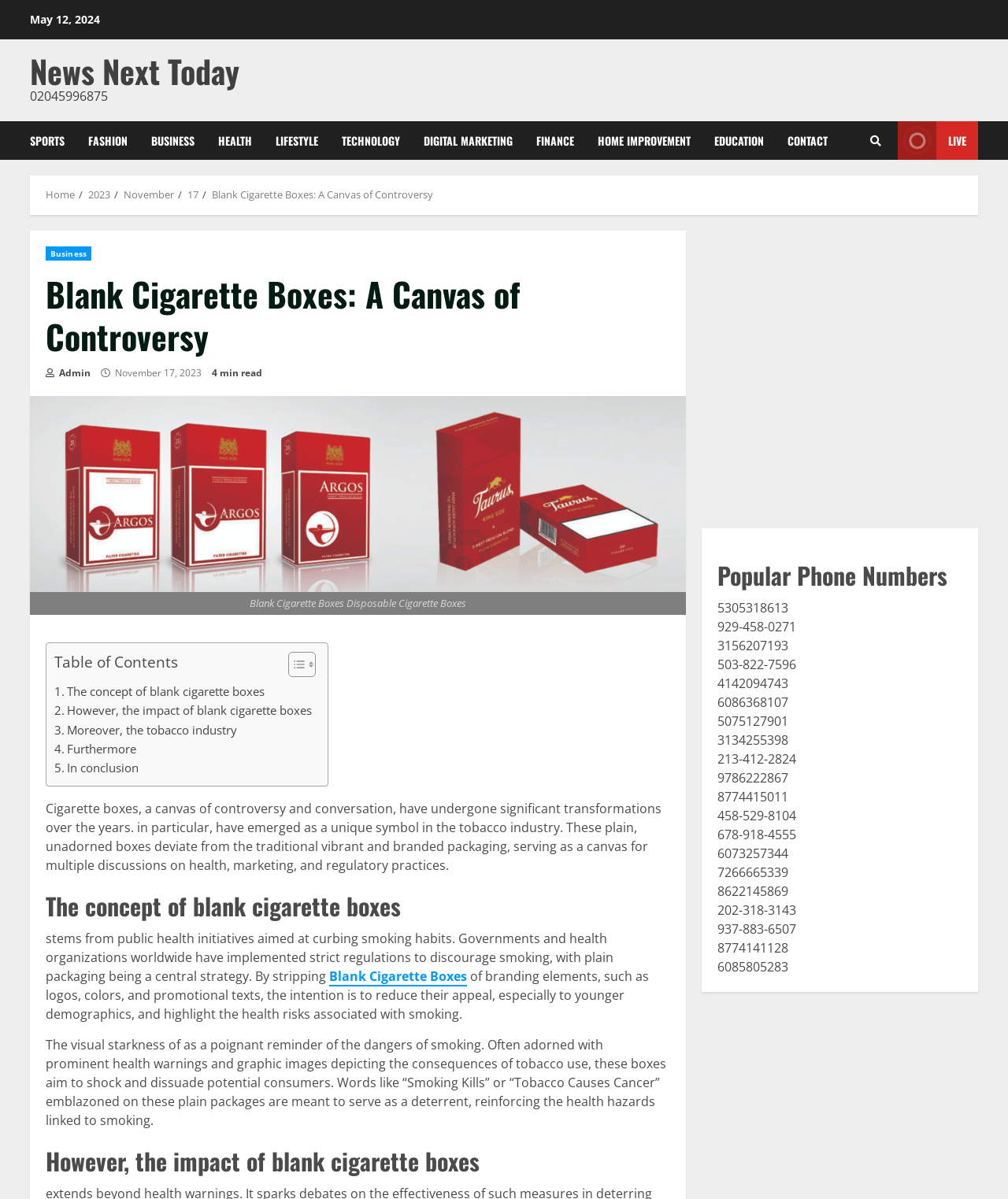How many phone numbers are listed?
Please provide a detailed and comprehensive answer to the question.

In the 'Popular Phone Numbers' section, there are 20 phone numbers listed, each on a separate line.